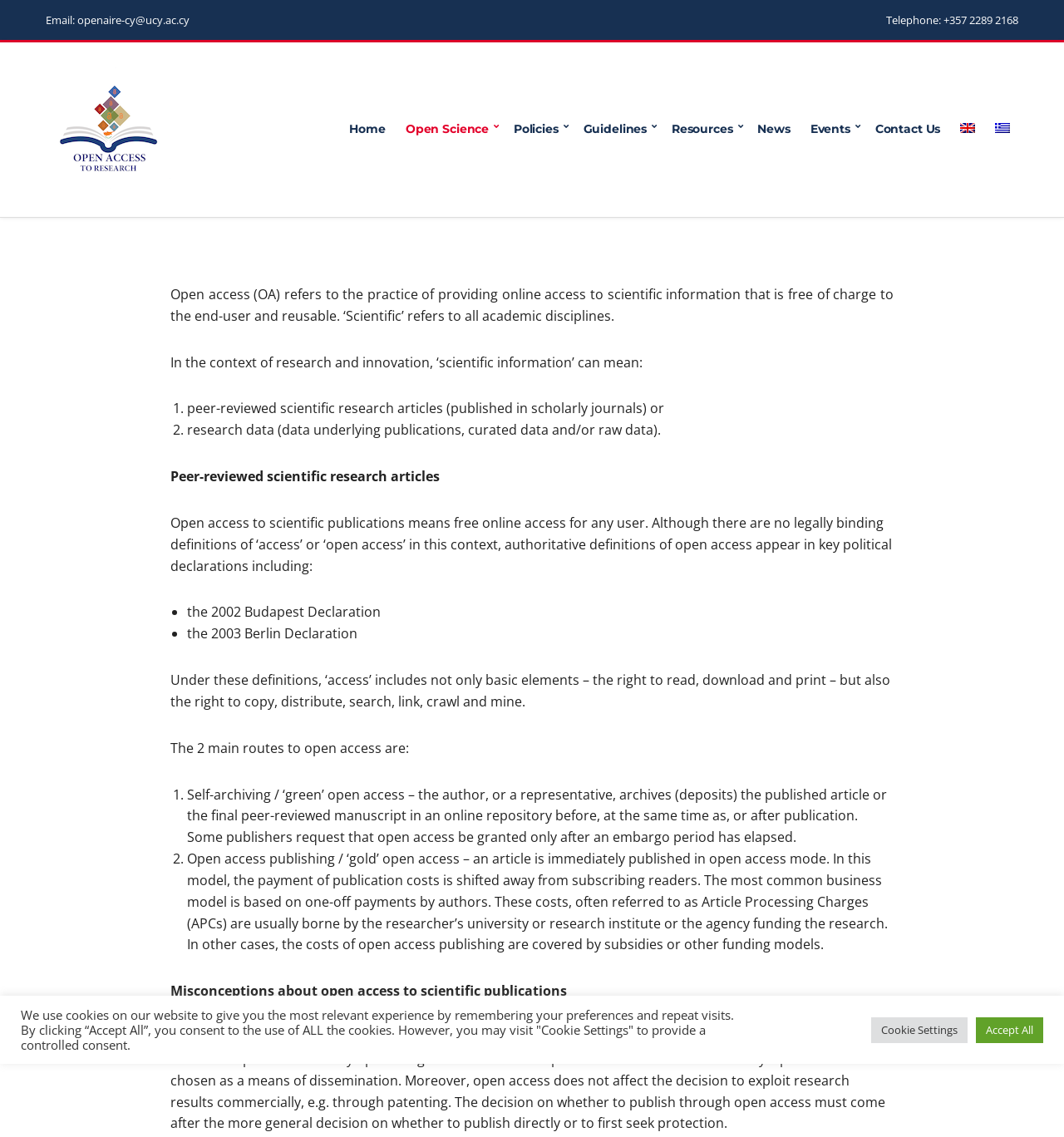Bounding box coordinates should be in the format (top-left x, top-left y, bottom-right x, bottom-right y) and all values should be floating point numbers between 0 and 1. Determine the bounding box coordinate for the UI element described as: Contact Us

[0.822, 0.1, 0.884, 0.128]